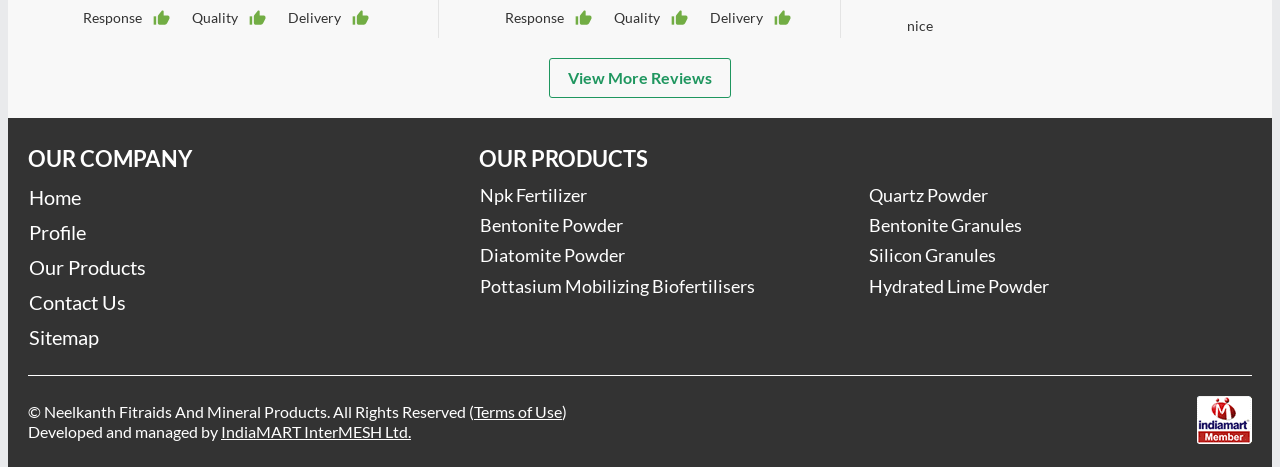Locate the bounding box coordinates of the element you need to click to accomplish the task described by this instruction: "Click on the link to learn more about trips for seniors".

None